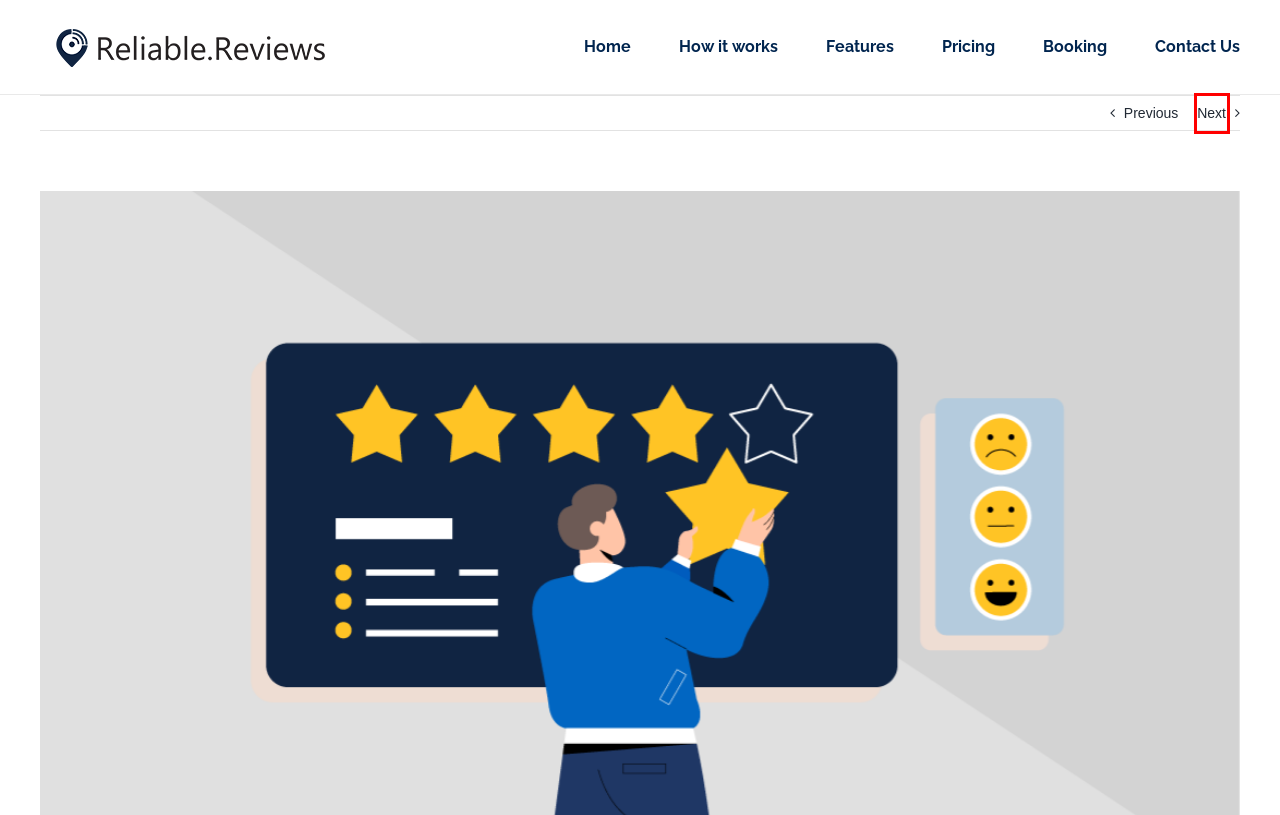You see a screenshot of a webpage with a red bounding box surrounding an element. Pick the webpage description that most accurately represents the new webpage after interacting with the element in the red bounding box. The options are:
A. Online Reviews For Businesses - Reliable Reviews
B. Book with AppointmentCore
C. Contact Us - Reliable Reviews
D. Front Page - Reliable Reviews
E. Features - Reliable Reviews
F. Online Reviews: Are They Important to Your Business? - Reliable Reviews
G. 8 Ways Online Reviews Can Help Your Business - Reliable Reviews
H. Pricing - Reliable Reviews

A